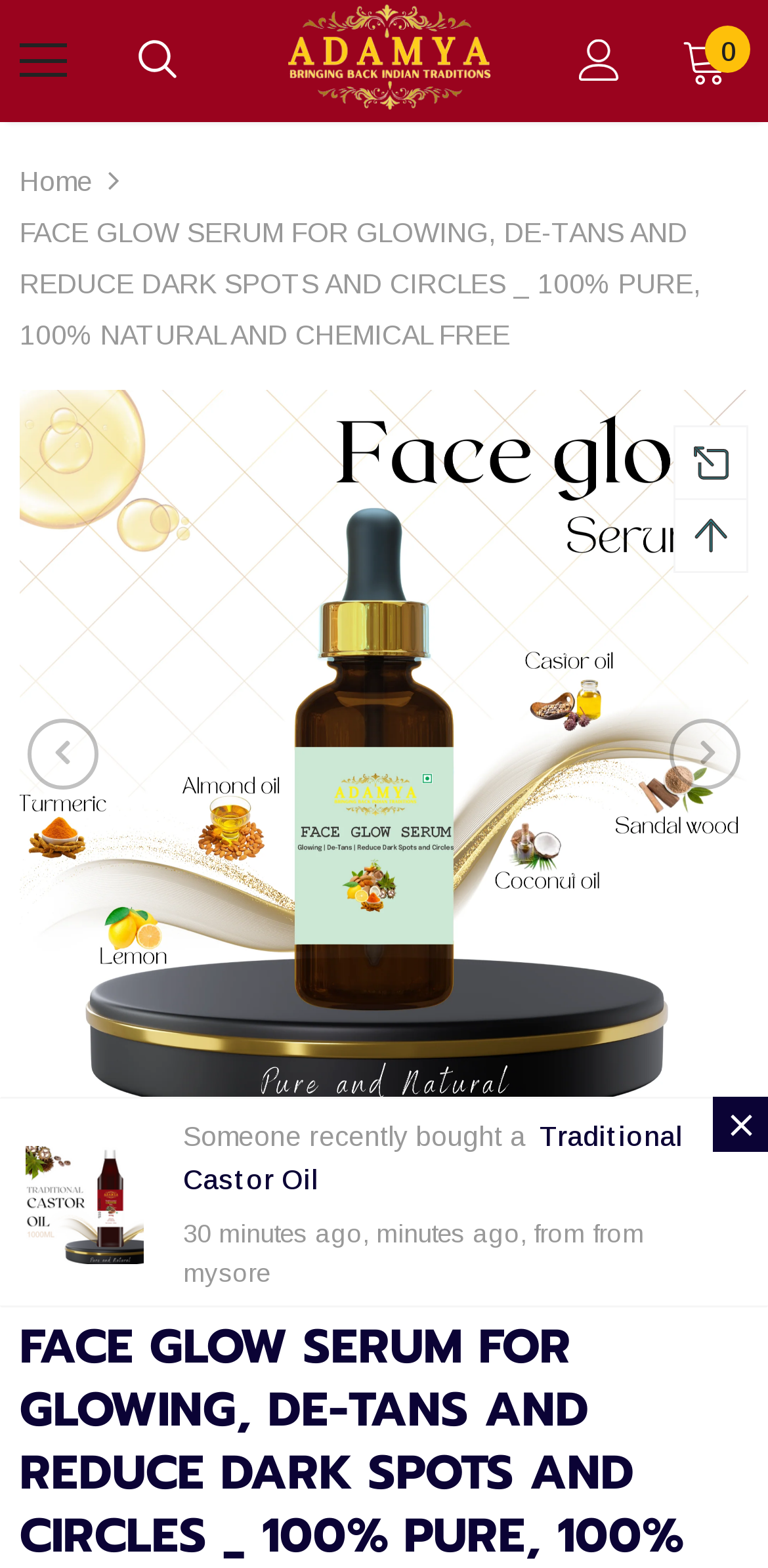Determine the main text heading of the webpage and provide its content.

FACE GLOW SERUM FOR GLOWING, DE-TANS AND REDUCE DARK SPOTS AND CIRCLES _ 100% PURE, 100% NATURAL AND CHEMICAL FREE